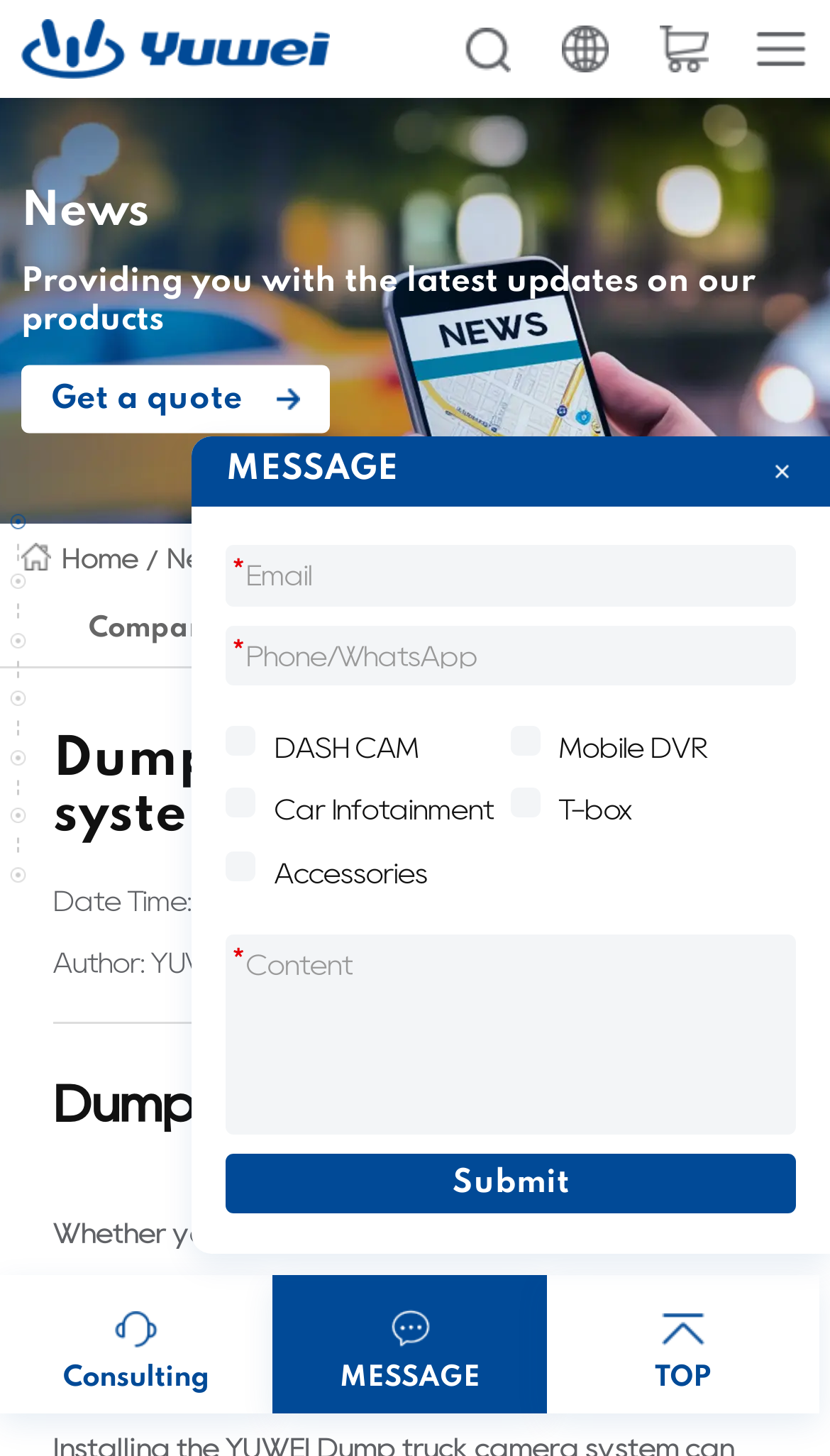Please provide a one-word or short phrase answer to the question:
What is the purpose of the 'Get a quote' link?

To request a quote